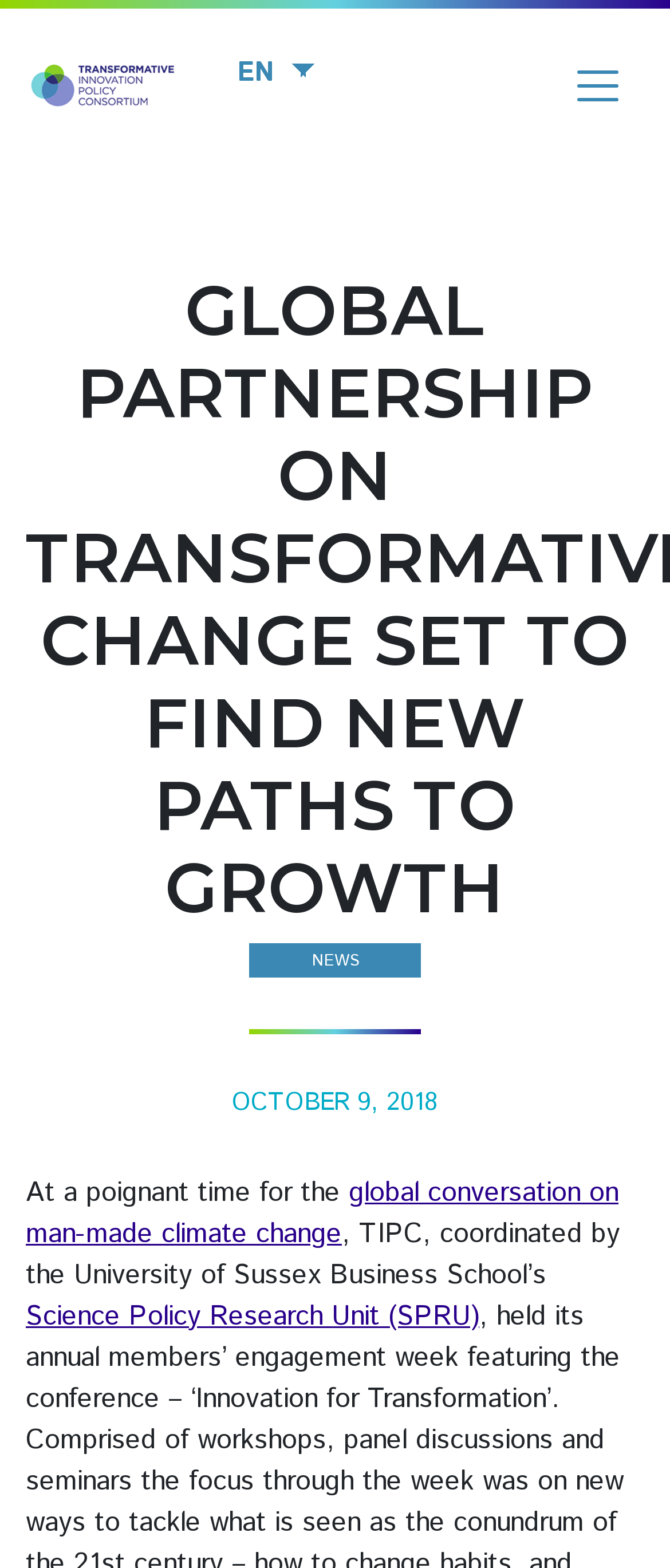What is the language of the webpage?
Look at the image and provide a short answer using one word or a phrase.

EN